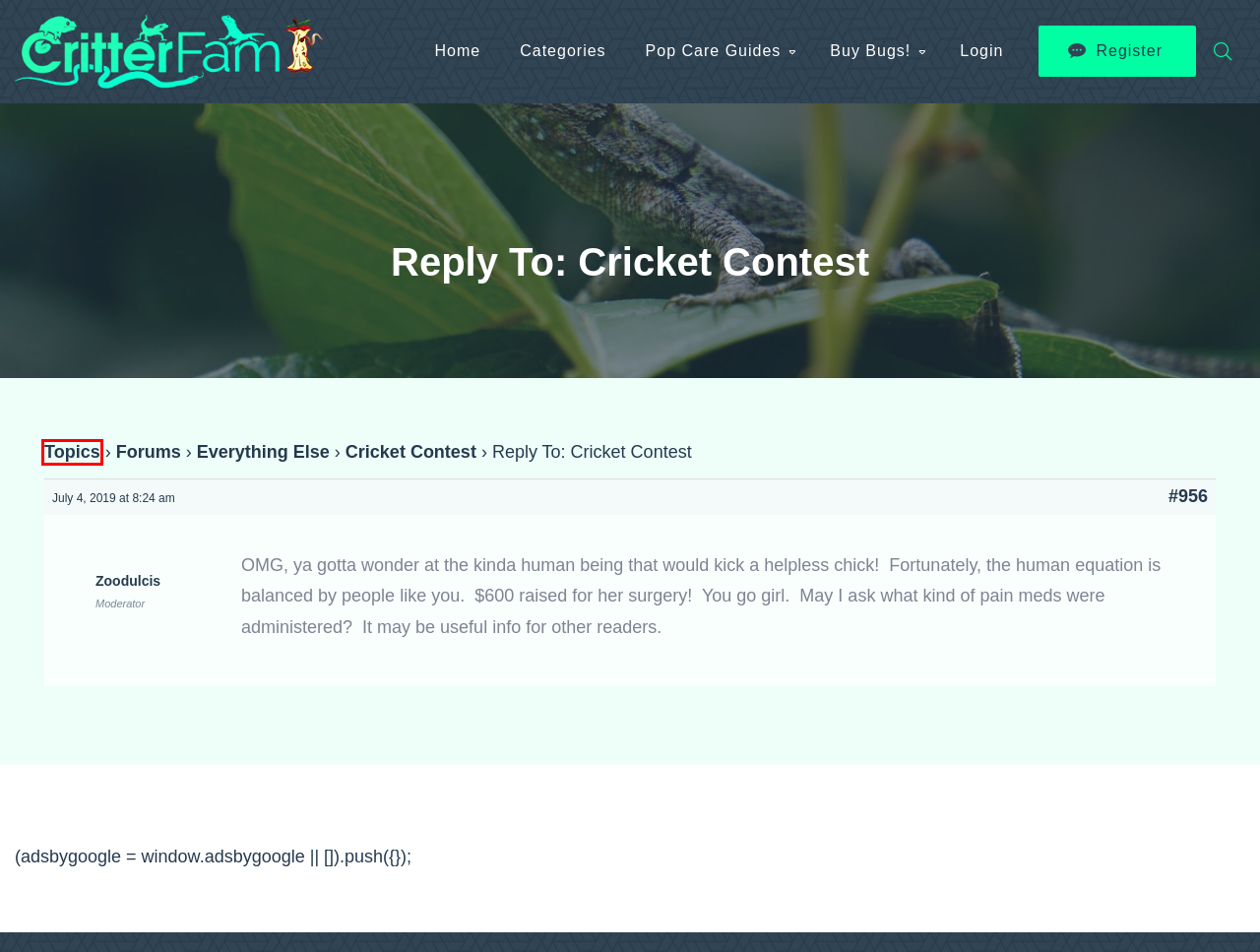With the provided webpage screenshot containing a red bounding box around a UI element, determine which description best matches the new webpage that appears after clicking the selected element. The choices are:
A. Cricket Contest - CritterFam
B. Snakes - CritterFam
C. Frogs - Pixies, Pacmans, & More! - CritterFam
D. Forums Archive - CritterFam
E. CritterFam
F. Log In ‹ CritterFam — WordPress
G. Everything Else - CritterFam
H. Chameleons - CritterFam

E